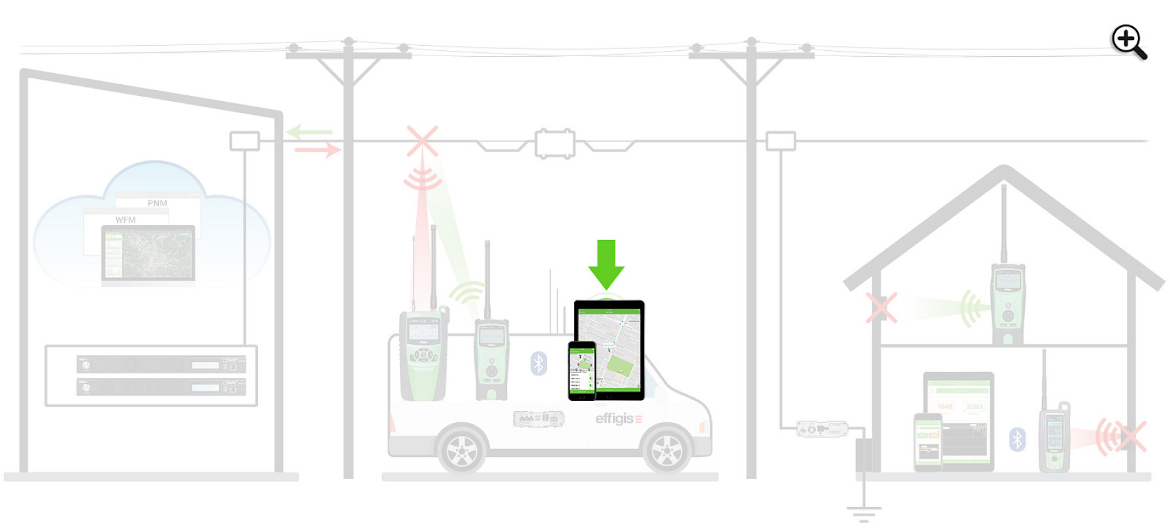Describe every important feature and element in the image comprehensively.

The image illustrates a comprehensive diagram related to the CPAT FLEX operation, highlighting the interconnection of devices and data flow in a networked environment. Central to the image is a delivery vehicle, prominently displaying a tablet and smartphone, which are being used to interact with data regarding the operation. 

On the left side, a cloud symbol represents a cloud-based system, with "PNM" and "WFM" labels indicating specific functionalities. Below, there are server devices that signify data management capabilities. In the middle section, overhead power lines depict a network infrastructure, with radiating signals indicating communication links. 

The right side features a house, with devices connected to it, illustrating the in-home operational capabilities. The tablets display mapping information, demonstrating real-time data access and interaction. This diagram serves as a training guide, visually outlining the essential components and their functions within the CPAT FLEX system.